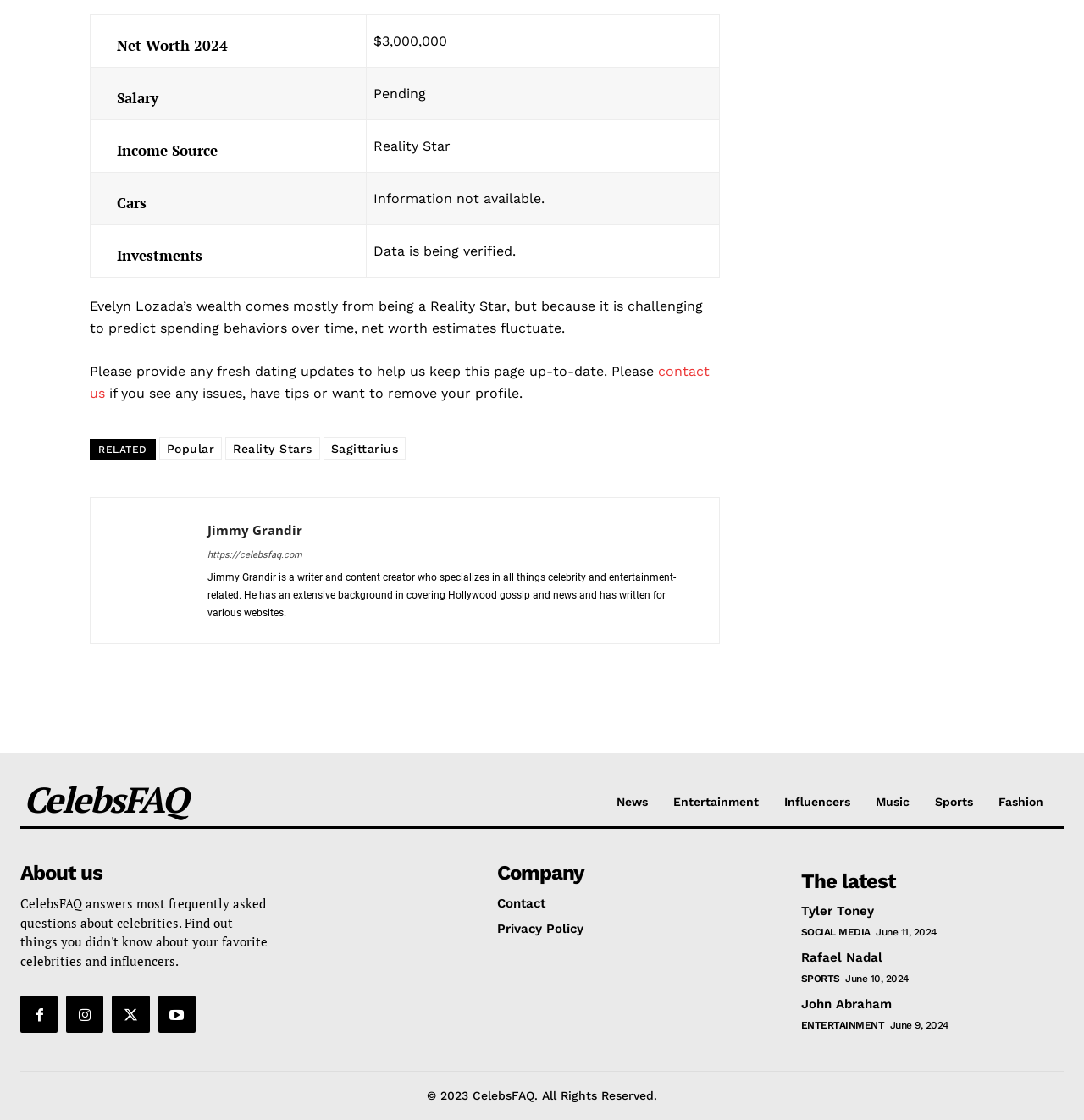What is Evelyn Lozada's net worth?
From the image, respond using a single word or phrase.

$3,000,000